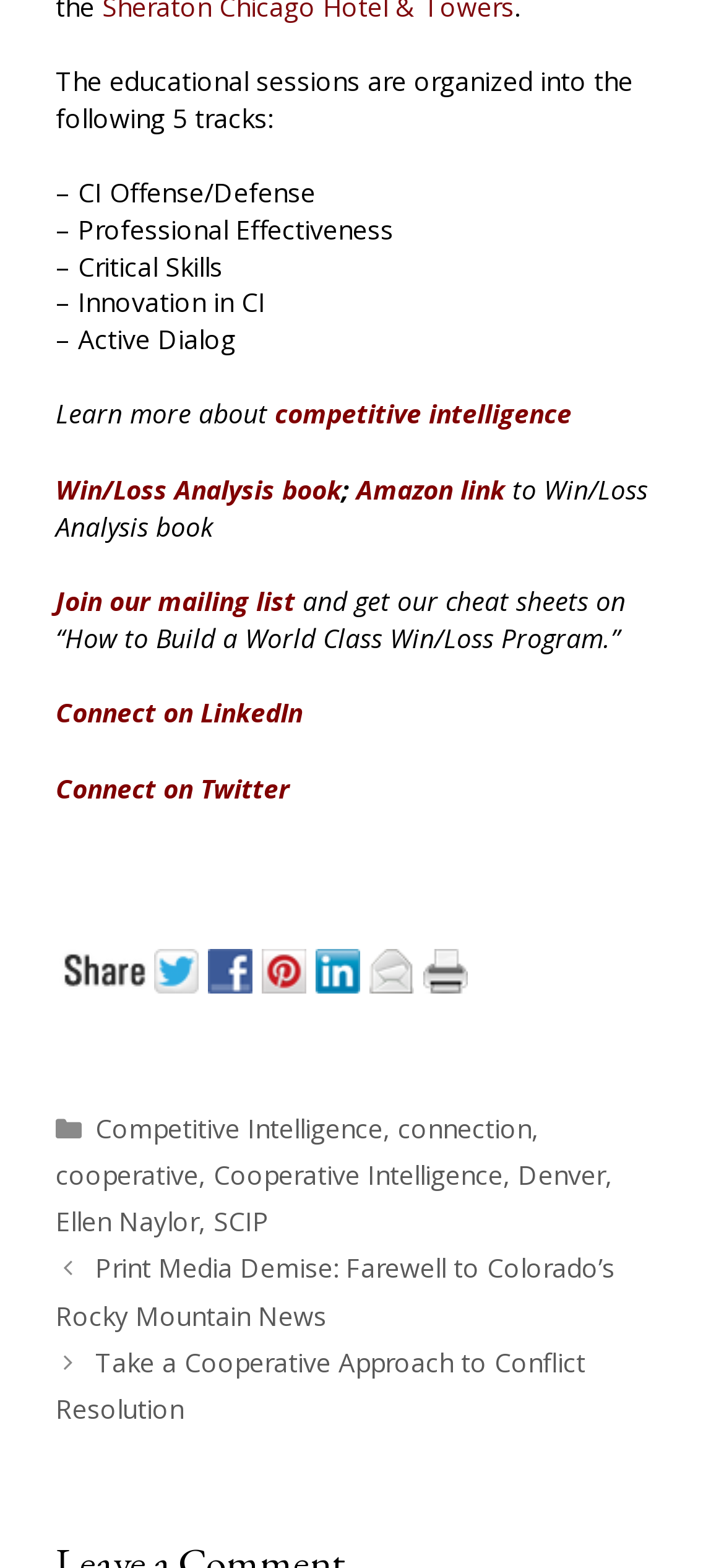Determine the bounding box coordinates of the UI element described below. Use the format (top-left x, top-left y, bottom-right x, bottom-right y) with floating point numbers between 0 and 1: 0

None